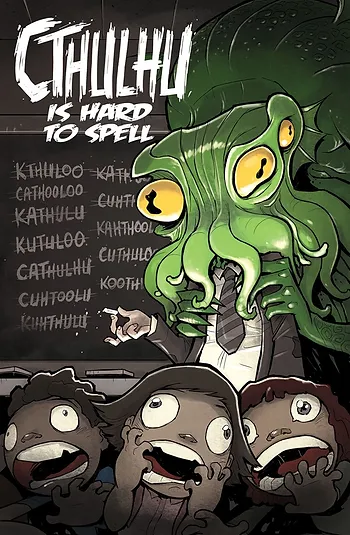What is the theme of the graphic novel?
Answer the question with as much detail as you can, using the image as a reference.

The design of the graphic novel cover suggests a blend of horror and charm, which is further emphasized by the whimsical elements of childhood combined with the legendary lore of H.P. Lovecraft's universe, creating a unique and imaginative tone.